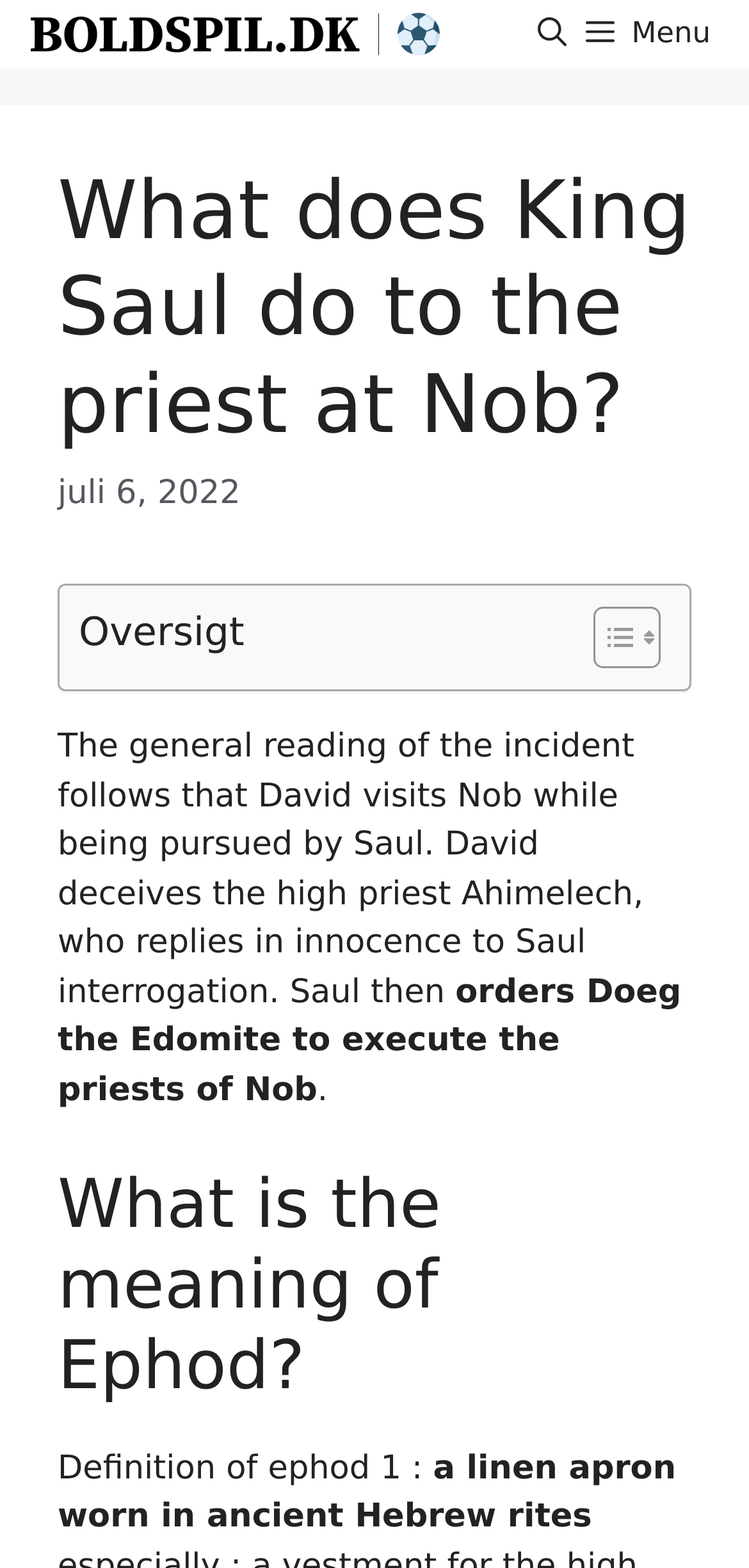Locate the bounding box of the UI element with the following description: "title="Boldspil.dk"".

[0.026, 0.0, 0.591, 0.043]